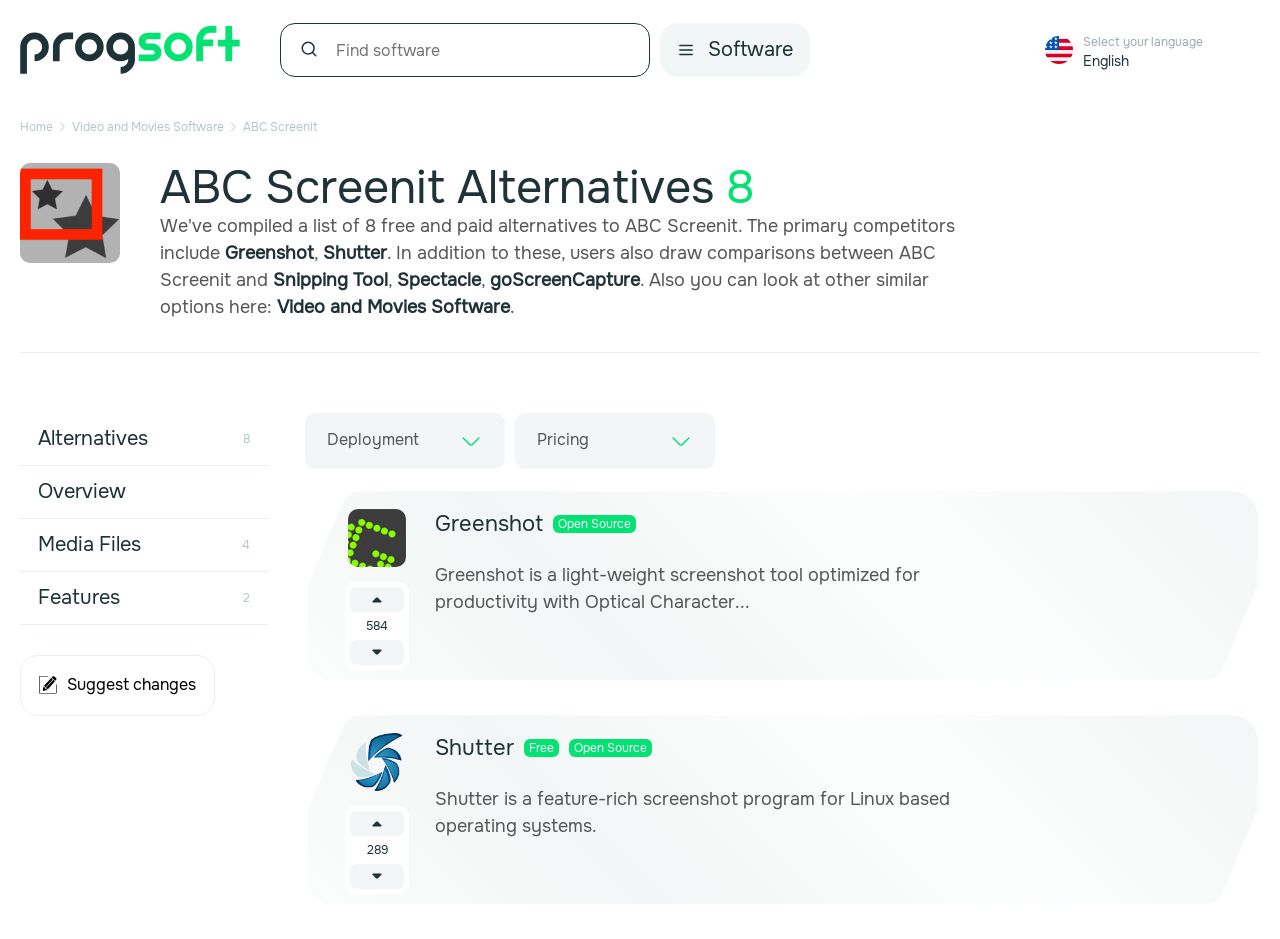Please find the top heading of the webpage and generate its text.

ABC Screenit Alternatives 